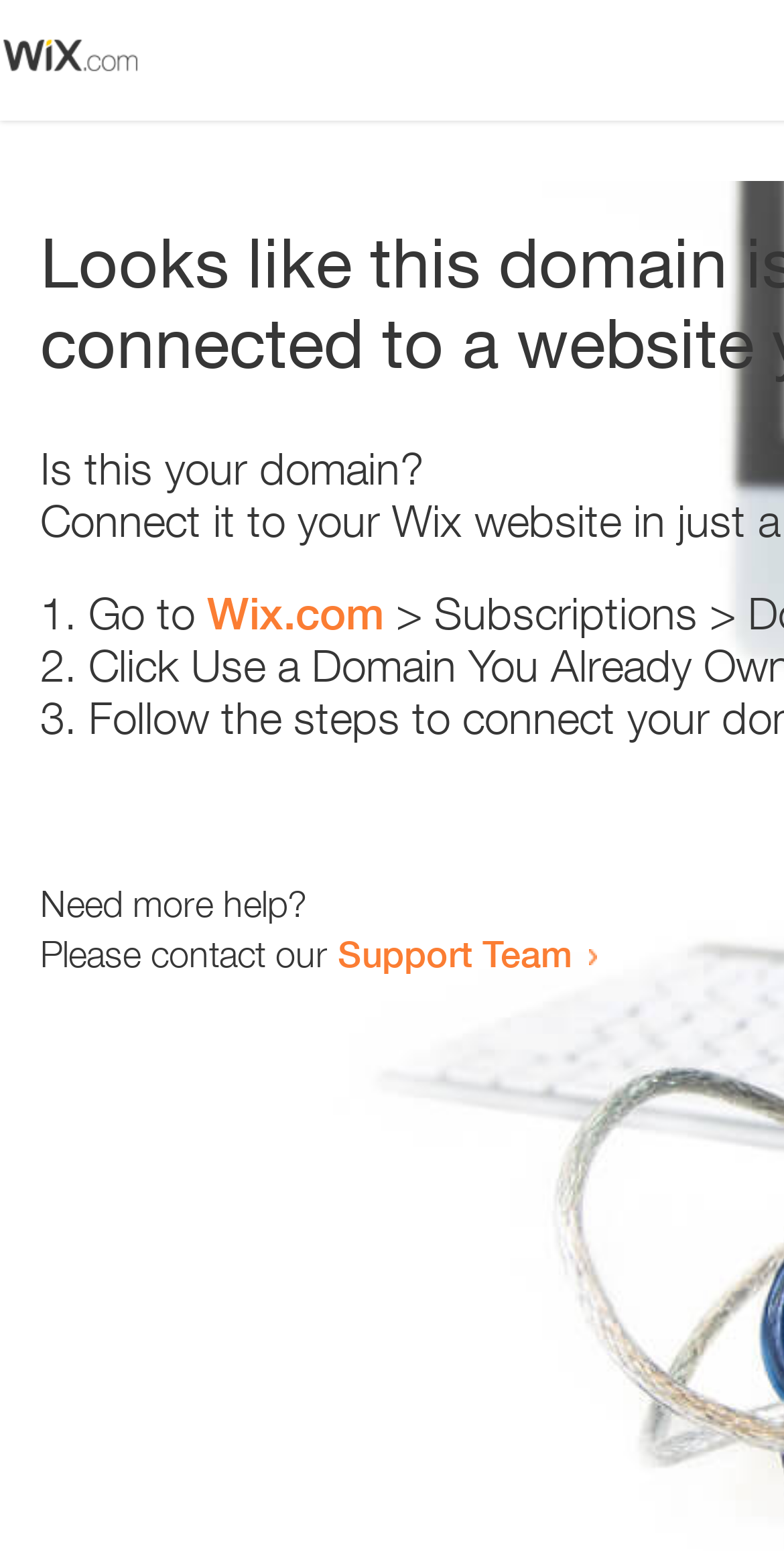Please locate and retrieve the main header text of the webpage.

Looks like this domain isn't
connected to a website yet